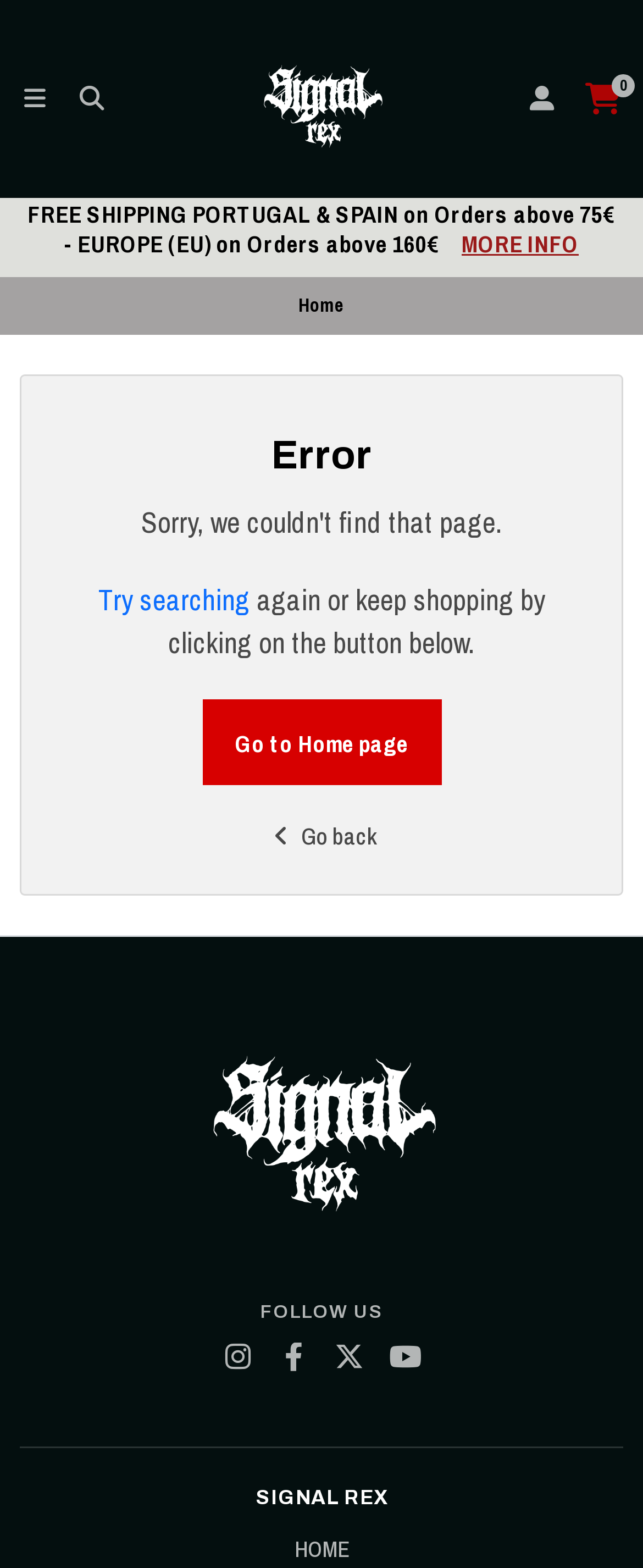Predict the bounding box coordinates of the area that should be clicked to accomplish the following instruction: "Follow us on Facebook". The bounding box coordinates should consist of four float numbers between 0 and 1, i.e., [left, top, right, bottom].

[0.341, 0.856, 0.397, 0.874]